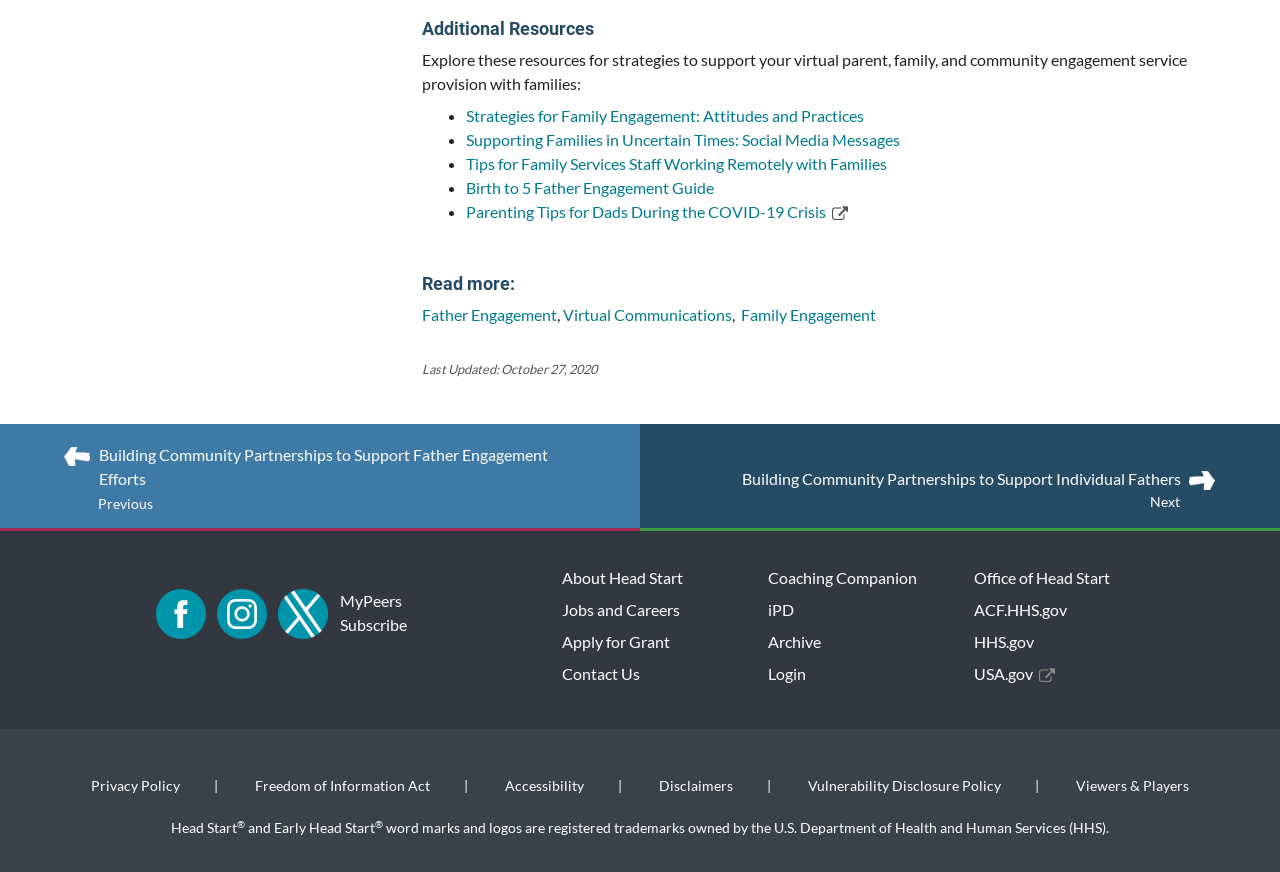Identify the bounding box coordinates of the region I need to click to complete this instruction: "Visit 'Facebook'".

[0.122, 0.676, 0.161, 0.733]